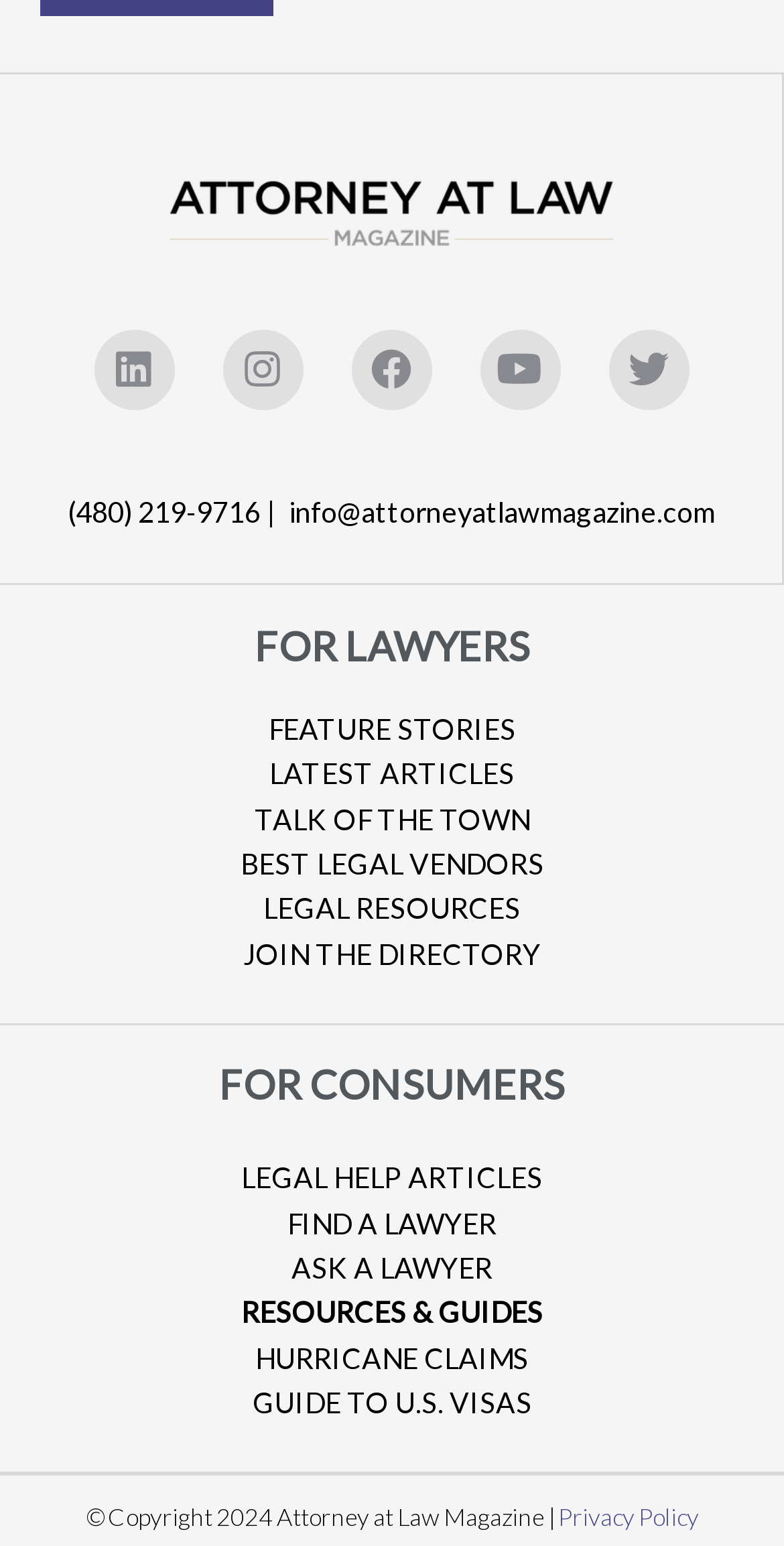What are the two main categories on the webpage? Using the information from the screenshot, answer with a single word or phrase.

FOR LAWYERS, FOR CONSUMERS